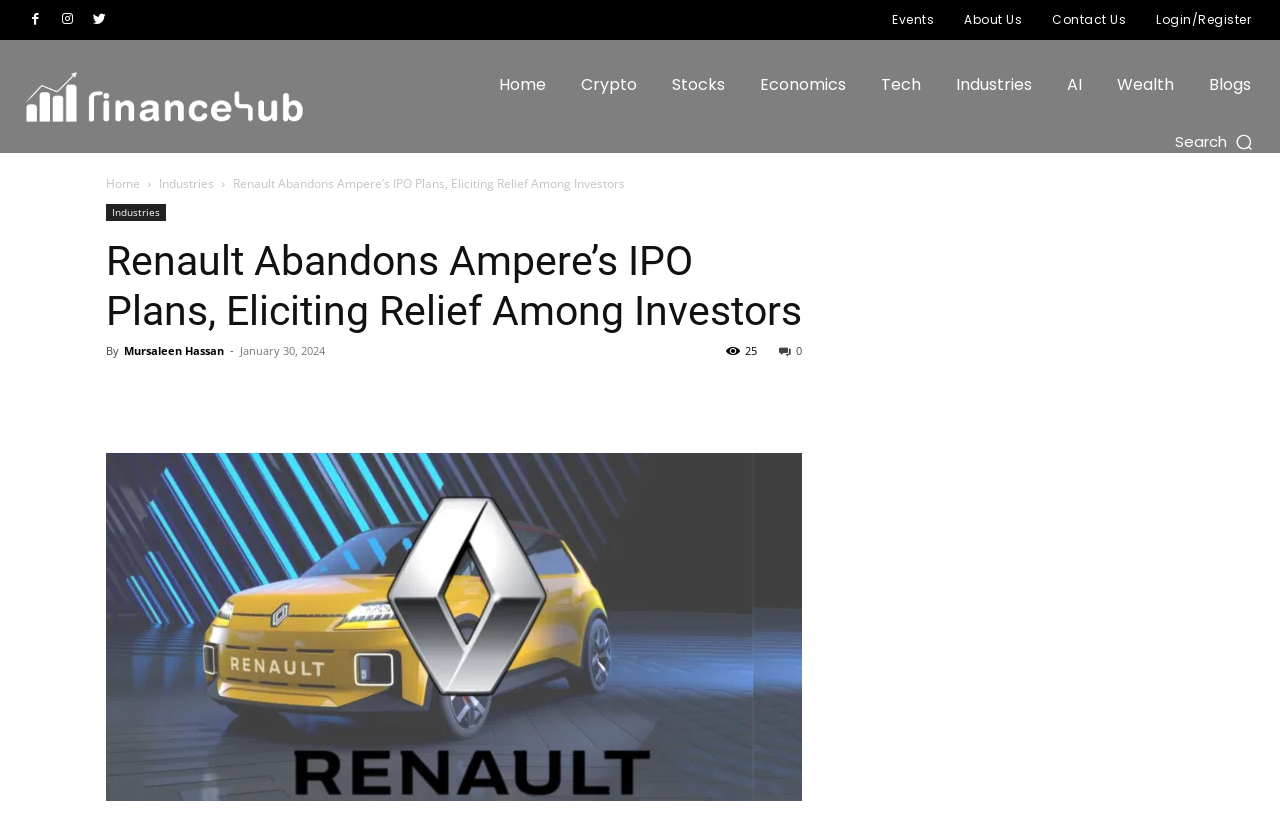Based on the element description: "AI", identify the bounding box coordinates for this UI element. The coordinates must be four float numbers between 0 and 1, listed as [left, top, right, bottom].

[0.83, 0.048, 0.849, 0.156]